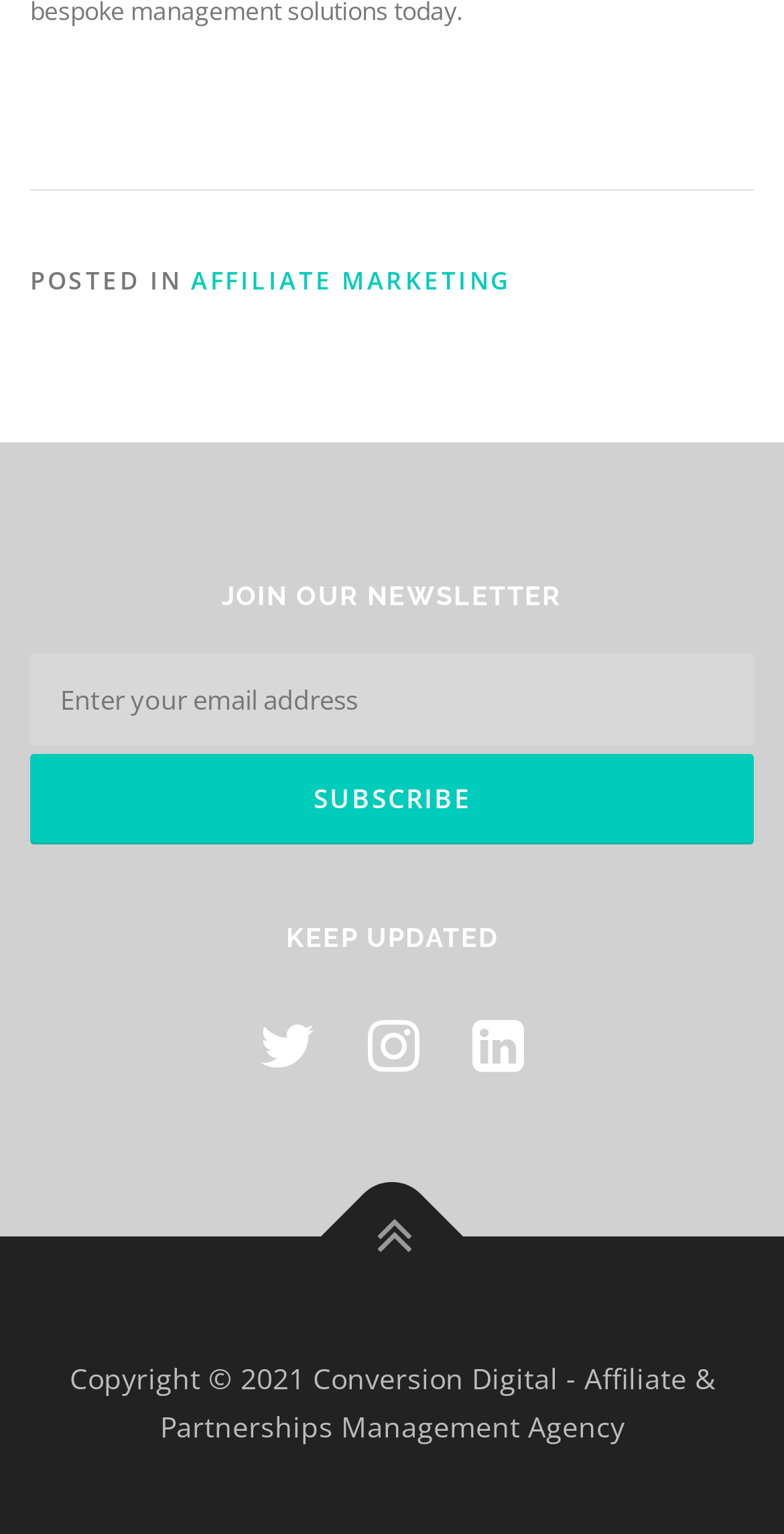What is the purpose of the textbox?
Use the image to answer the question with a single word or phrase.

Enter email address